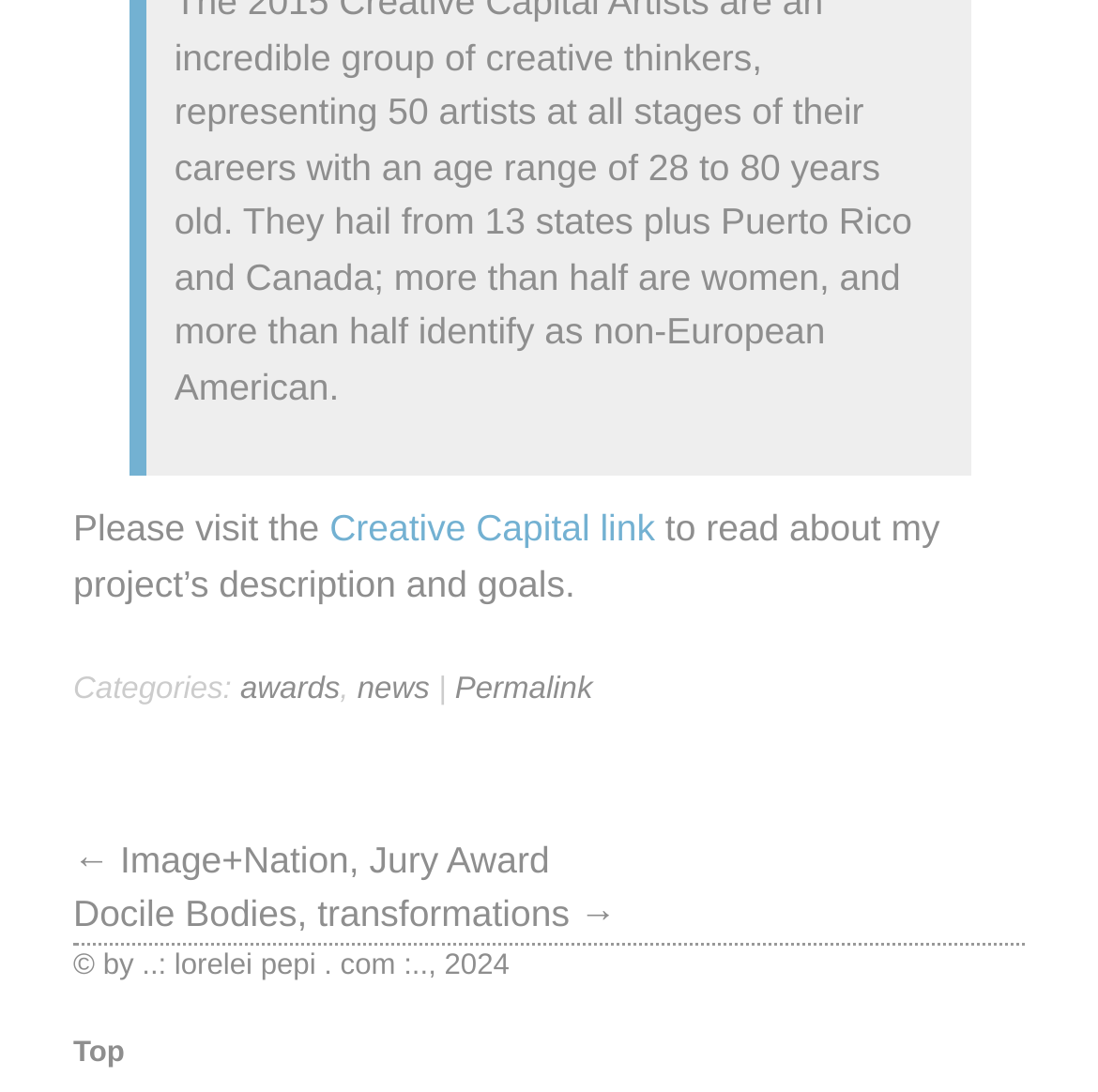Answer this question using a single word or a brief phrase:
What is the text of the first static text element?

Please visit the